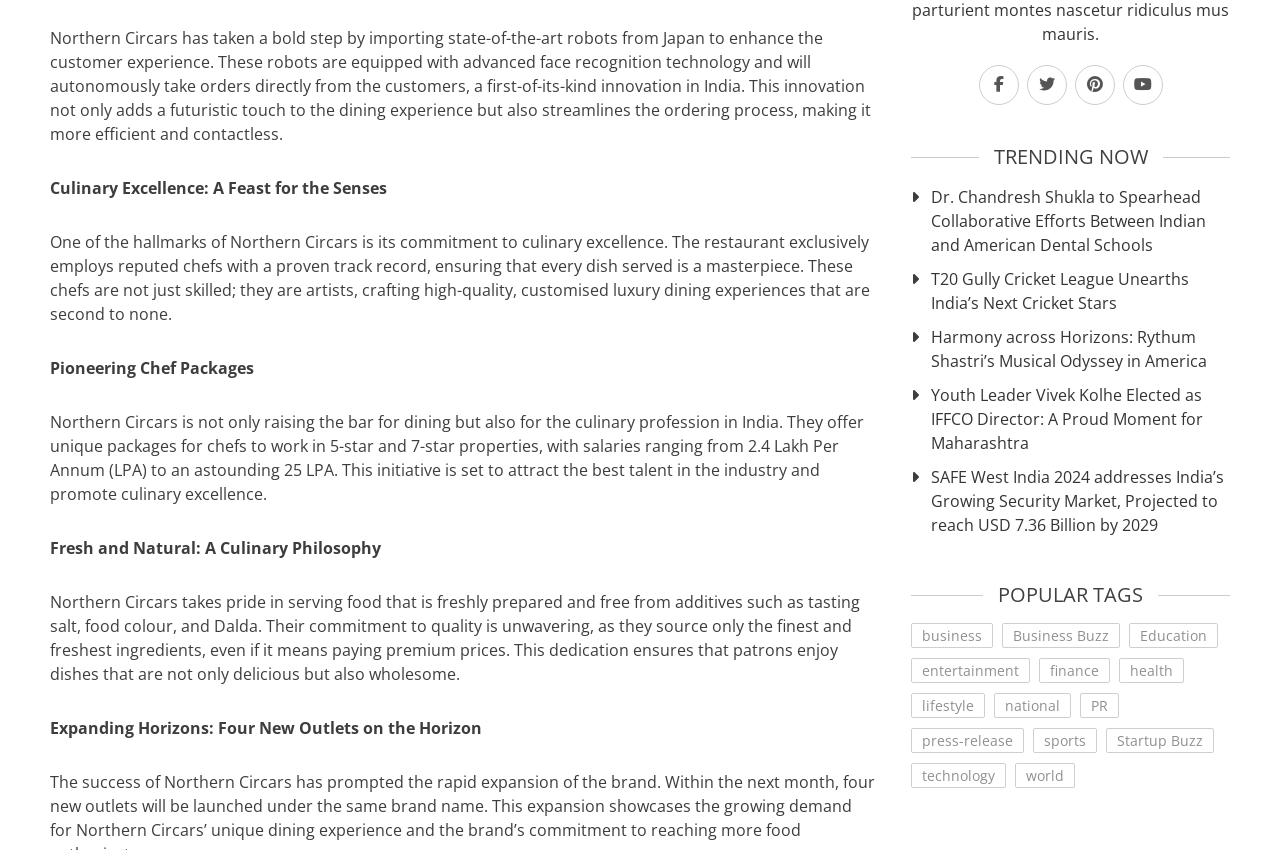Can you give a detailed response to the following question using the information from the image? How many items are categorized under 'lifestyle'?

The webpage has a section on popular tags, which includes a link to 'lifestyle' with 1,711 items, indicating the number of articles or content pieces categorized under this tag.